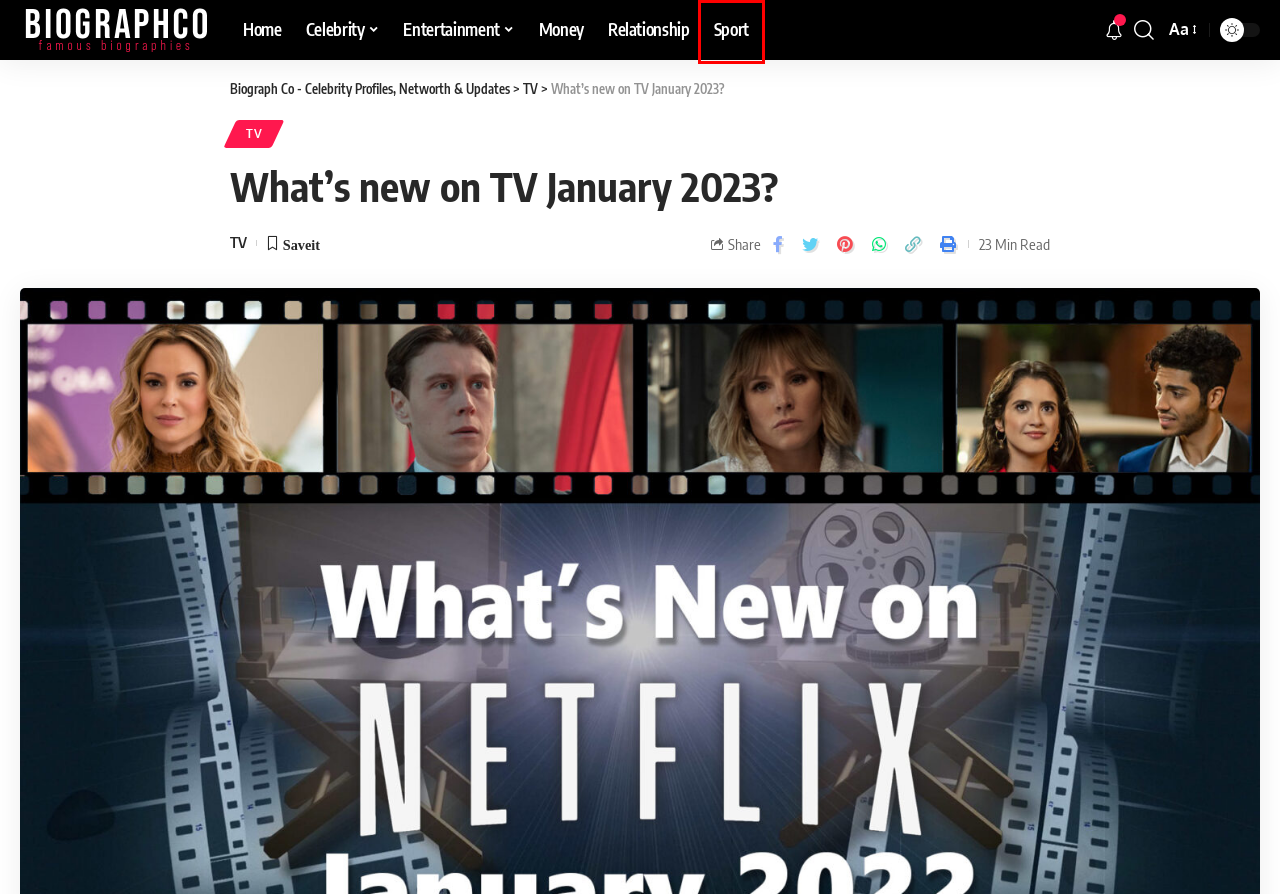Given a webpage screenshot with a UI element marked by a red bounding box, choose the description that best corresponds to the new webpage that will appear after clicking the element. The candidates are:
A. Home - Biograph Co - Celebrity Profiles, Networth & Updates
B. Money Archives - Biograph Co - Celebrity Profiles, Networth & Updates
C. Celebrity Archives - Biograph Co - Celebrity Profiles, Networth & Updates
D. Relationship Archives - Biograph Co - Celebrity Profiles, Networth & Updates
E. Entertainment Archives - Biograph Co - Celebrity Profiles, Networth & Updates
F. Does Miranda have a second baby? - Biograph Co - Celebrity Profiles, Networth & Updates
G. Why do Cheyenne and Mackenzie not get along? - Biograph Co - Celebrity Profiles, Networth & Updates
H. Sport Archives - Biograph Co - Celebrity Profiles, Networth & Updates

H